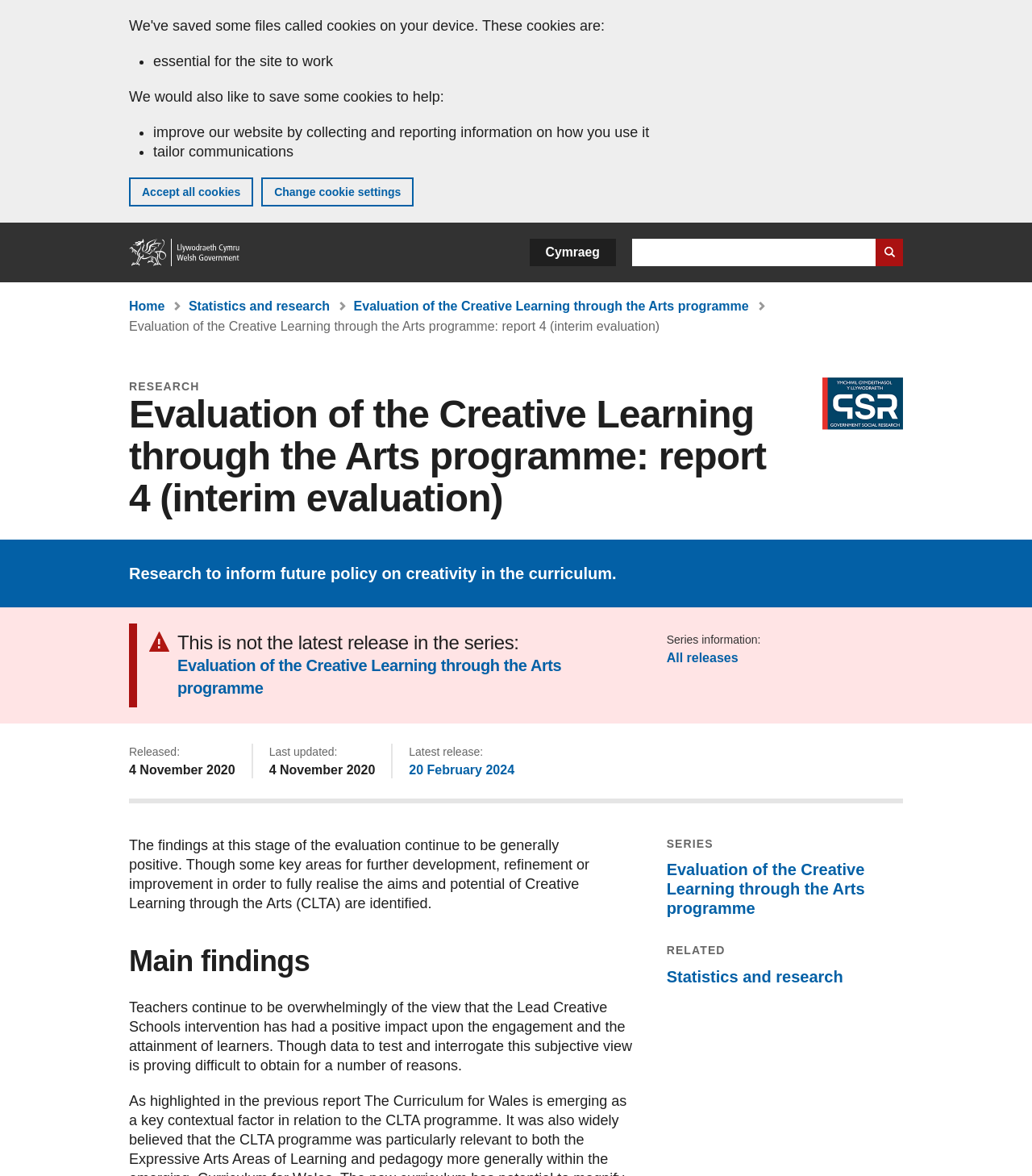Provide a thorough description of the webpage's content and layout.

This webpage is about the evaluation of the Creative Learning through the Arts programme, specifically report 4 (interim evaluation). At the top, there is a banner about cookies on the GOV.WALES website, with options to accept all cookies or change cookie settings. Below this, there is a navigation menu with links to the home page, a search bar, and a language selection button.

The main content of the page is divided into sections. The first section has a heading with the title of the report and a brief summary of the research, which aims to inform future policy on creativity in the curriculum. Below this, there is a section with breadcrumb links showing the navigation path to this page.

The next section has a heading with the title of the report again, followed by a brief description of the research. There is also an image of the Government Social Research logo. Below this, there is a section with information about the series of reports, including a link to the main series page and a link to all releases in the series.

The page then displays the release date and last updated date of the report. Following this, there is a section with the main findings of the report, including a summary of the positive impact of the Lead Creative Schools intervention on learner engagement and attainment.

Finally, there are sections with links to related series and related research, including statistics and research.